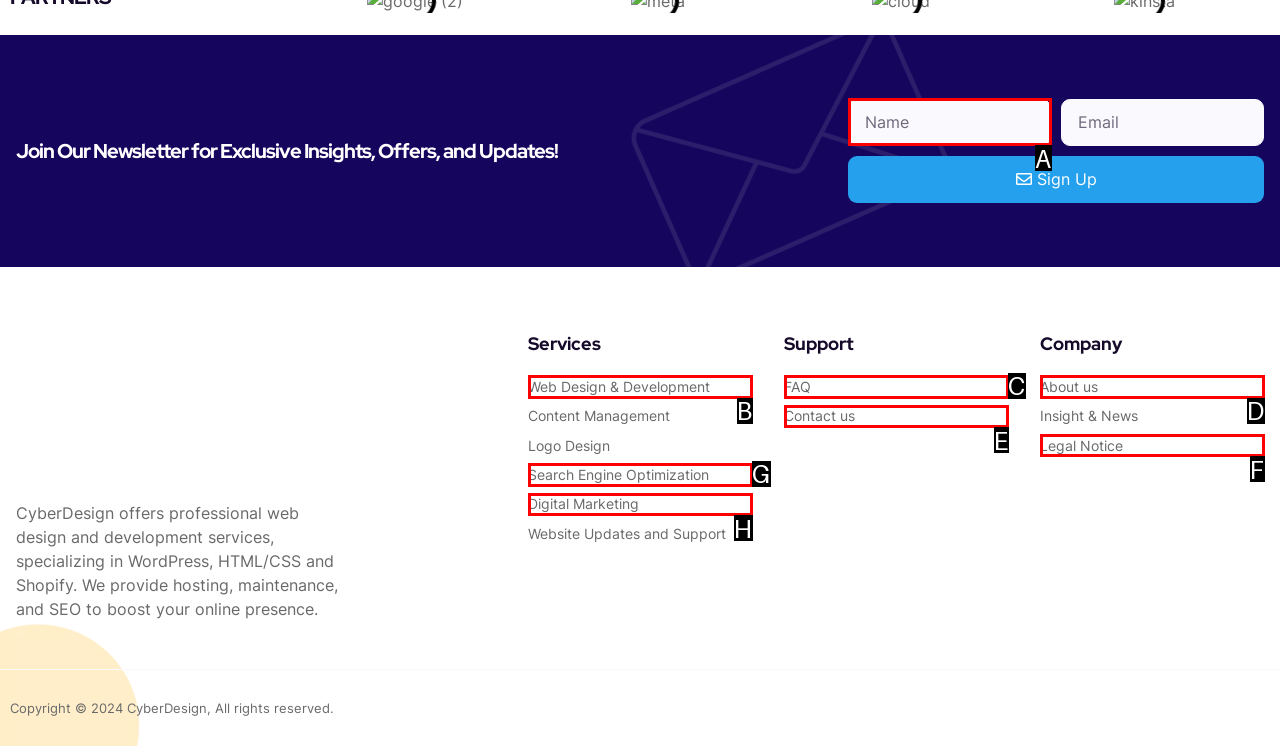Identify the HTML element that corresponds to the following description: Search Engine Optimization Provide the letter of the best matching option.

G